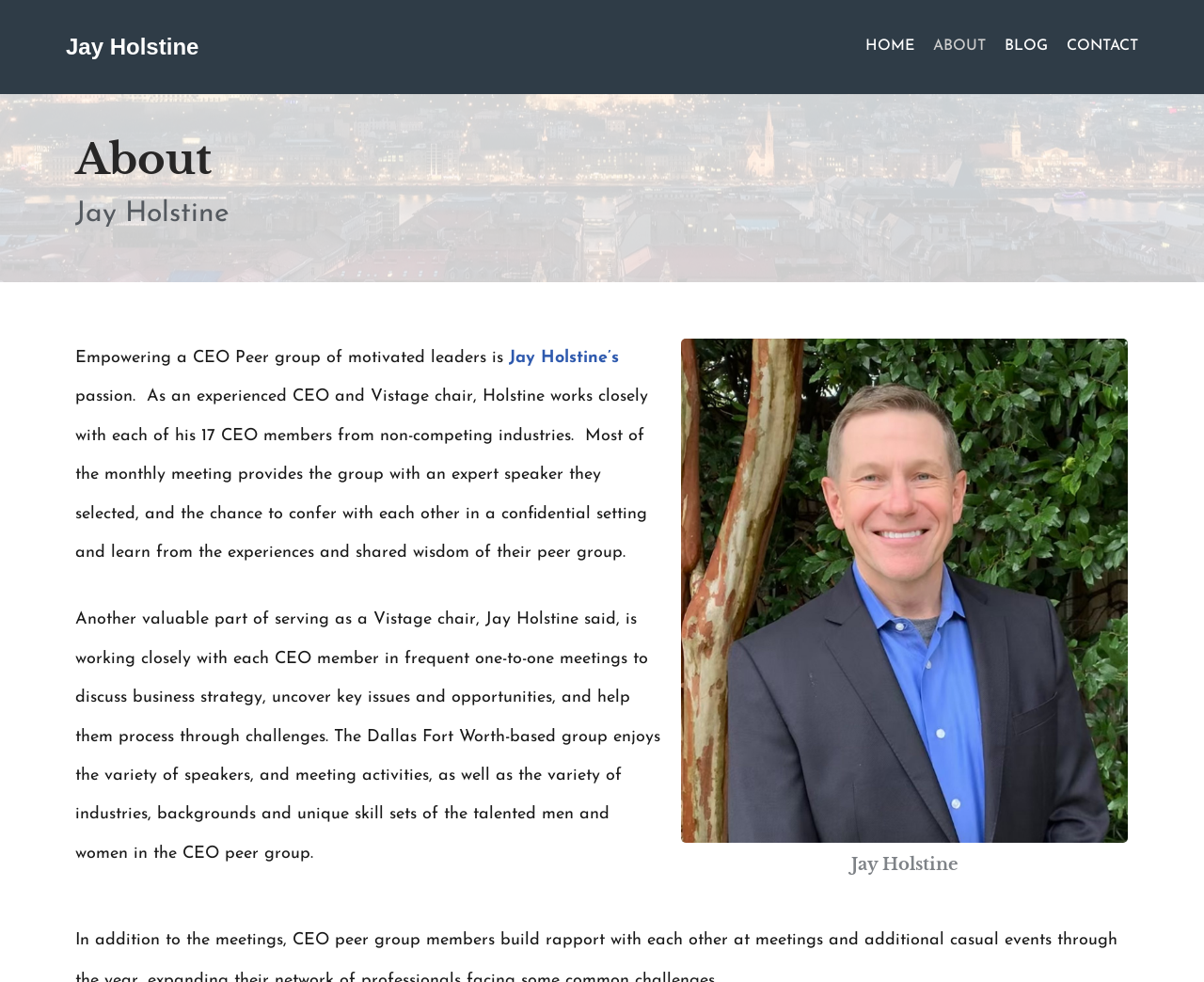How many CEO members does Jay Holstine work with?
Examine the image and provide an in-depth answer to the question.

According to the webpage content, Jay Holstine works closely with each of his 17 CEO members from non-competing industries, which implies that he has 17 CEO members in his group.